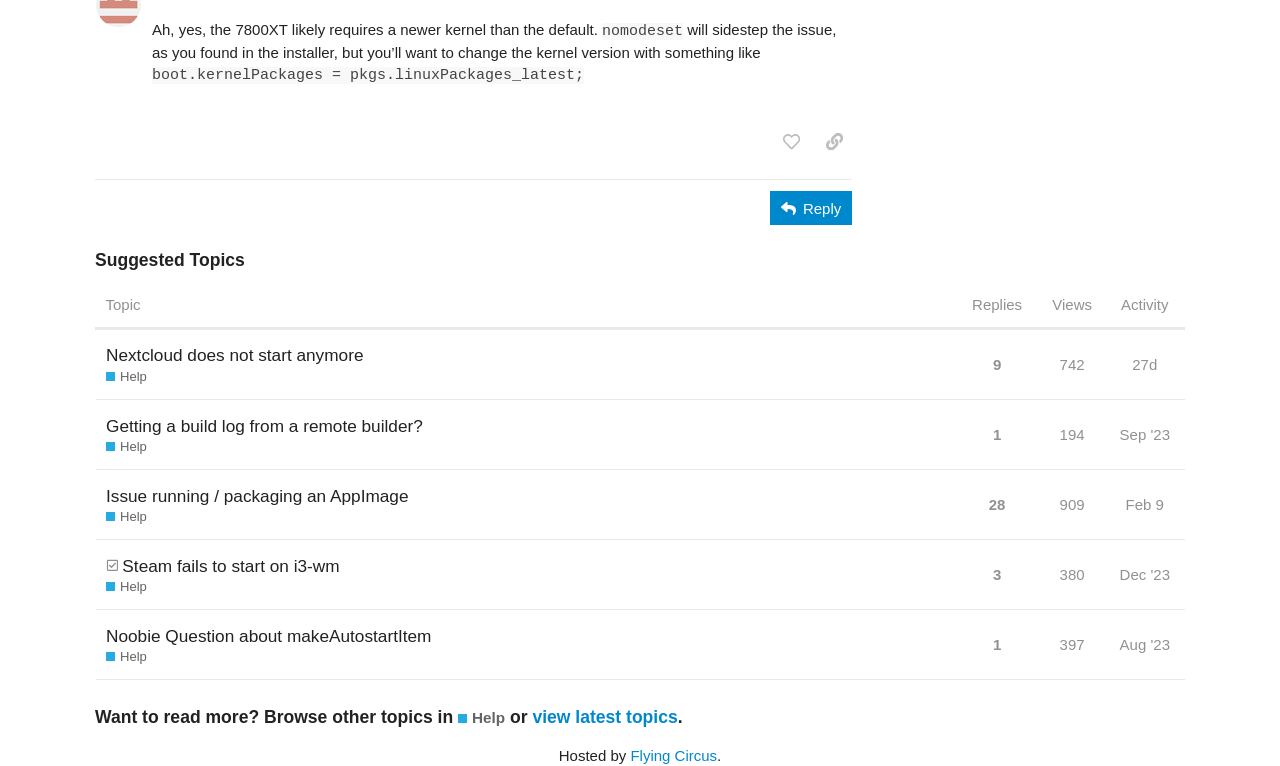What is the view count of the topic 'Getting a build log from a remote builder?'
Based on the visual, give a brief answer using one word or a short phrase.

742